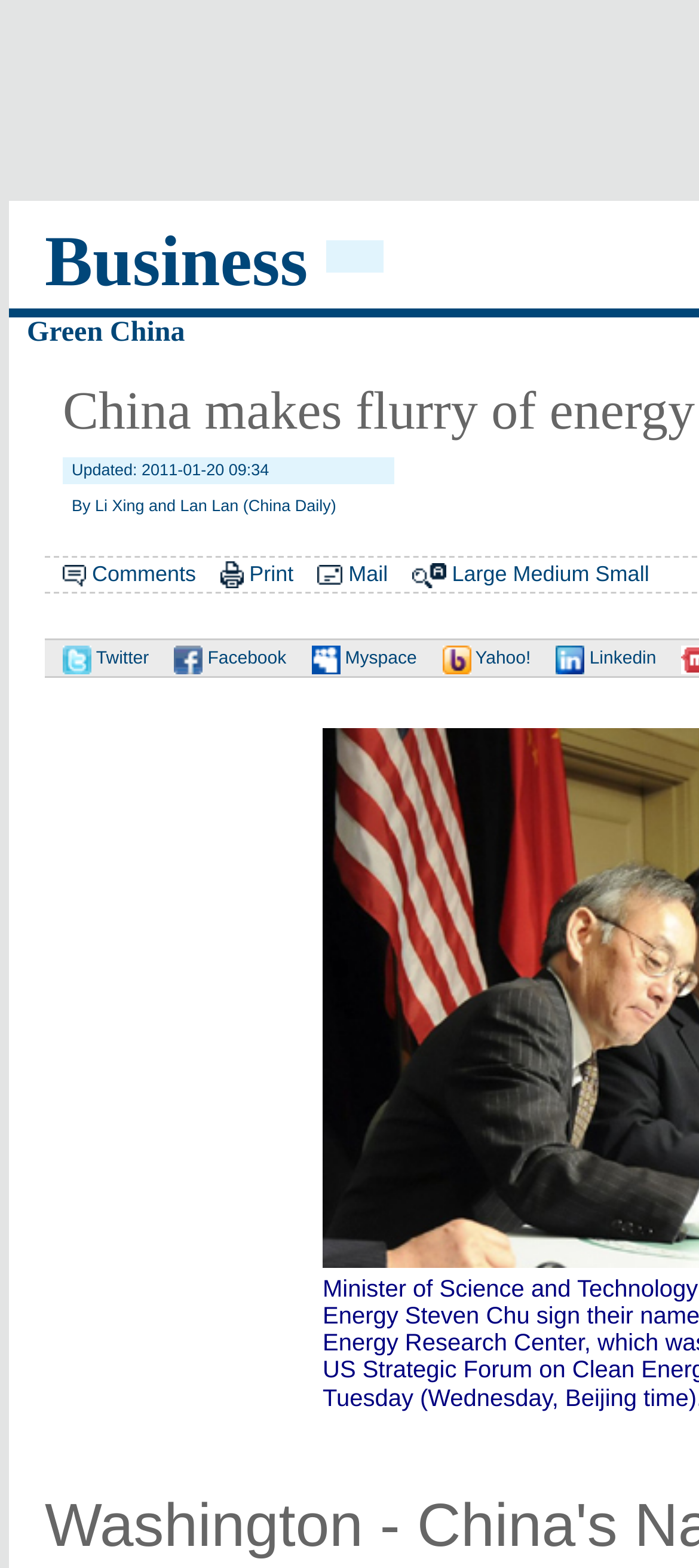Determine the bounding box coordinates of the region that needs to be clicked to achieve the task: "Share on Twitter".

[0.064, 0.414, 0.213, 0.427]